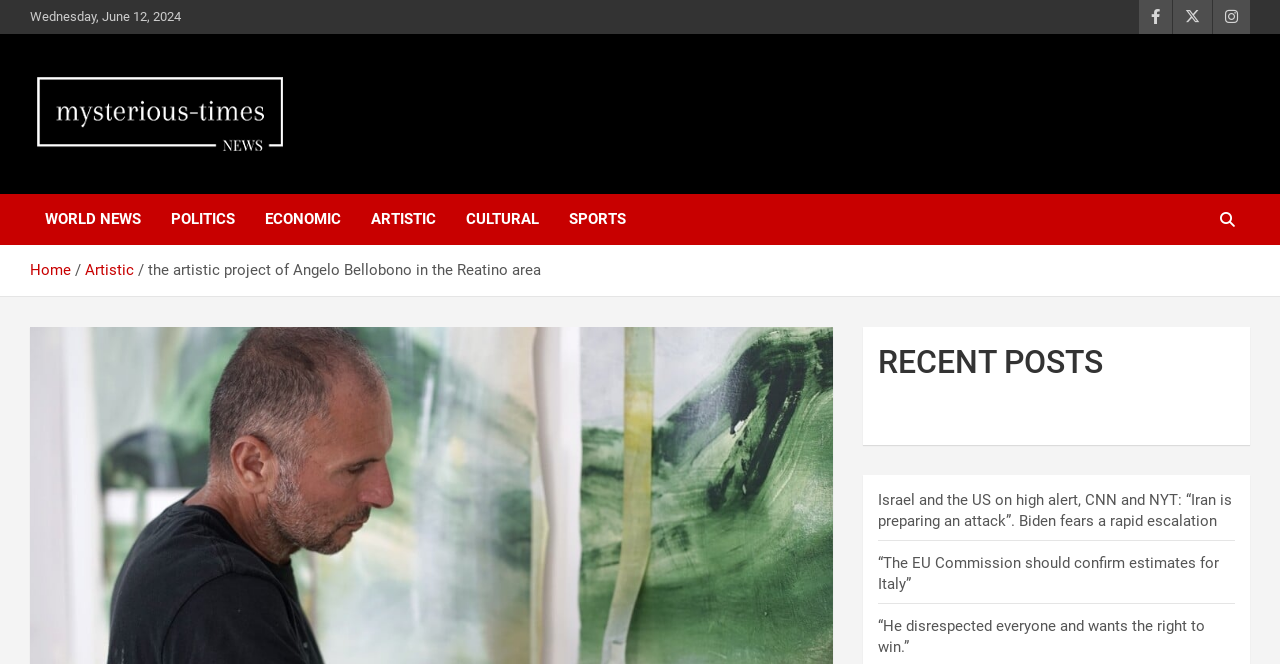Describe all the significant parts and information present on the webpage.

The webpage is about the artistic project of Angelo Bellobono in the Reatino area, with a focus on promoting the natural heritage of the Apennines. At the top left, there is a date displayed as "Wednesday, June 12, 2024". Next to the date, there are three social media icons. 

On the top left, there is a logo of "Mysterioustimes" with a link to the website, accompanied by a tagline that describes the website as a source for top stories and latest news in various categories. Below the logo, there are six category links: "WORLD NEWS", "POLITICS", "ECONOMIC", "ARTISTIC", "CULTURAL", and "SPORTS".

Below the category links, there is a navigation bar with breadcrumbs, showing the current page's location as "Home > Artistic > the artistic project of Angelo Bellobono in the Reatino area". 

The main content of the page is divided into two sections. On the left, there is a section with three news article links, each with a brief title. The articles' topics range from international politics to sports. On the right, there is a section titled "RECENT POSTS", which lists three more news article links with brief titles, covering topics such as international relations and politics.